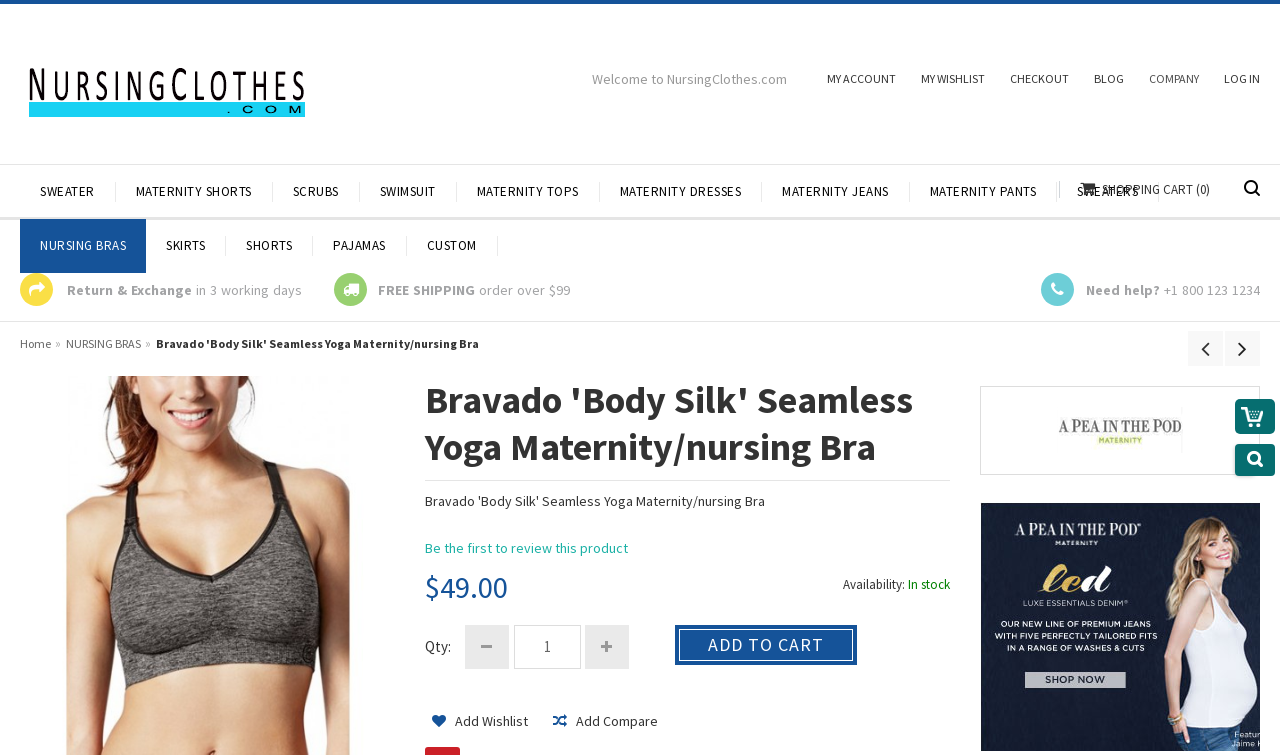Analyze the image and answer the question with as much detail as possible: 
How can I contact the company for help?

The contact information for the company can be found on the webpage, specifically at the bottom of the page, where it is stated as '+1 800 123 1234', which is the phone number to call for help.